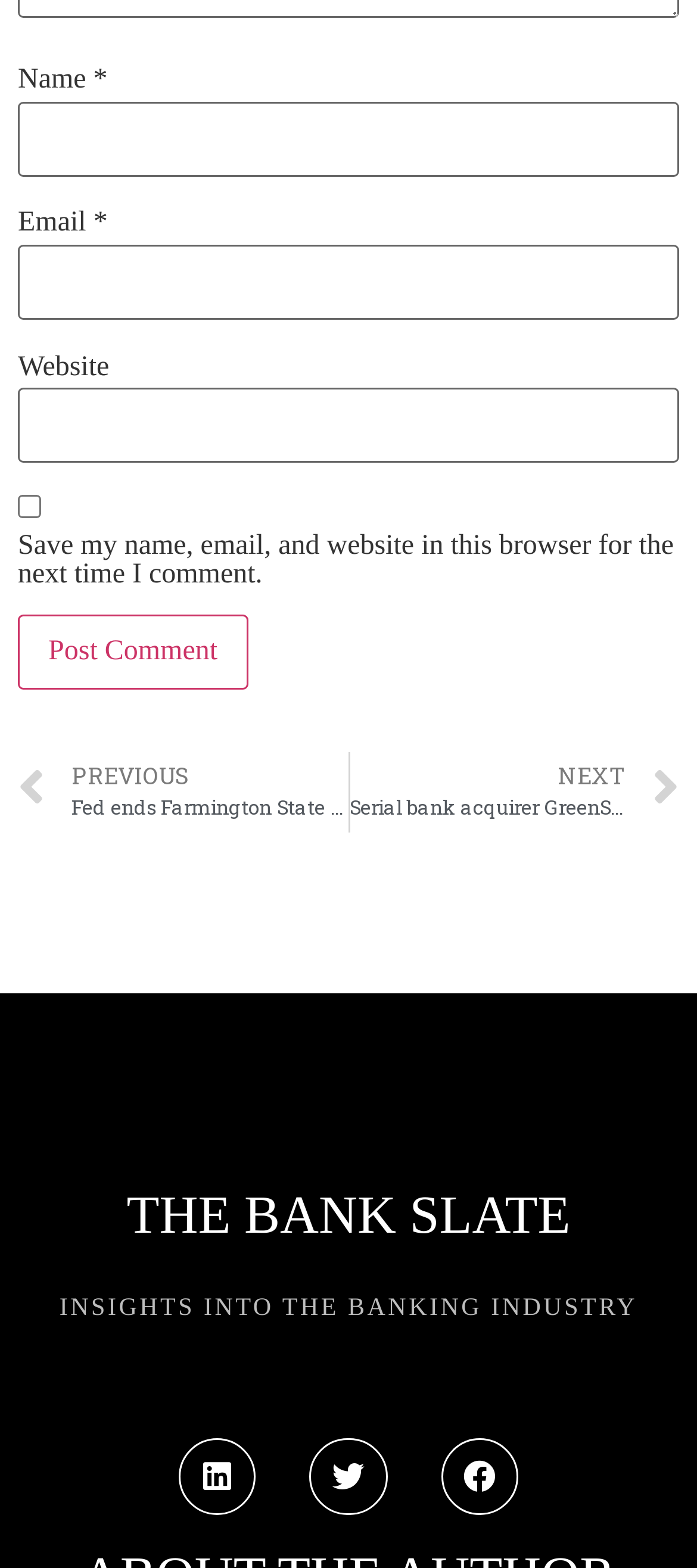What type of content is presented on this webpage?
Please give a detailed answer to the question using the information shown in the image.

The webpage contains headings such as 'THE BANK SLATE' and 'INSIGHTS INTO THE BANKING INDUSTRY', which suggest that it presents news or articles related to the banking industry.